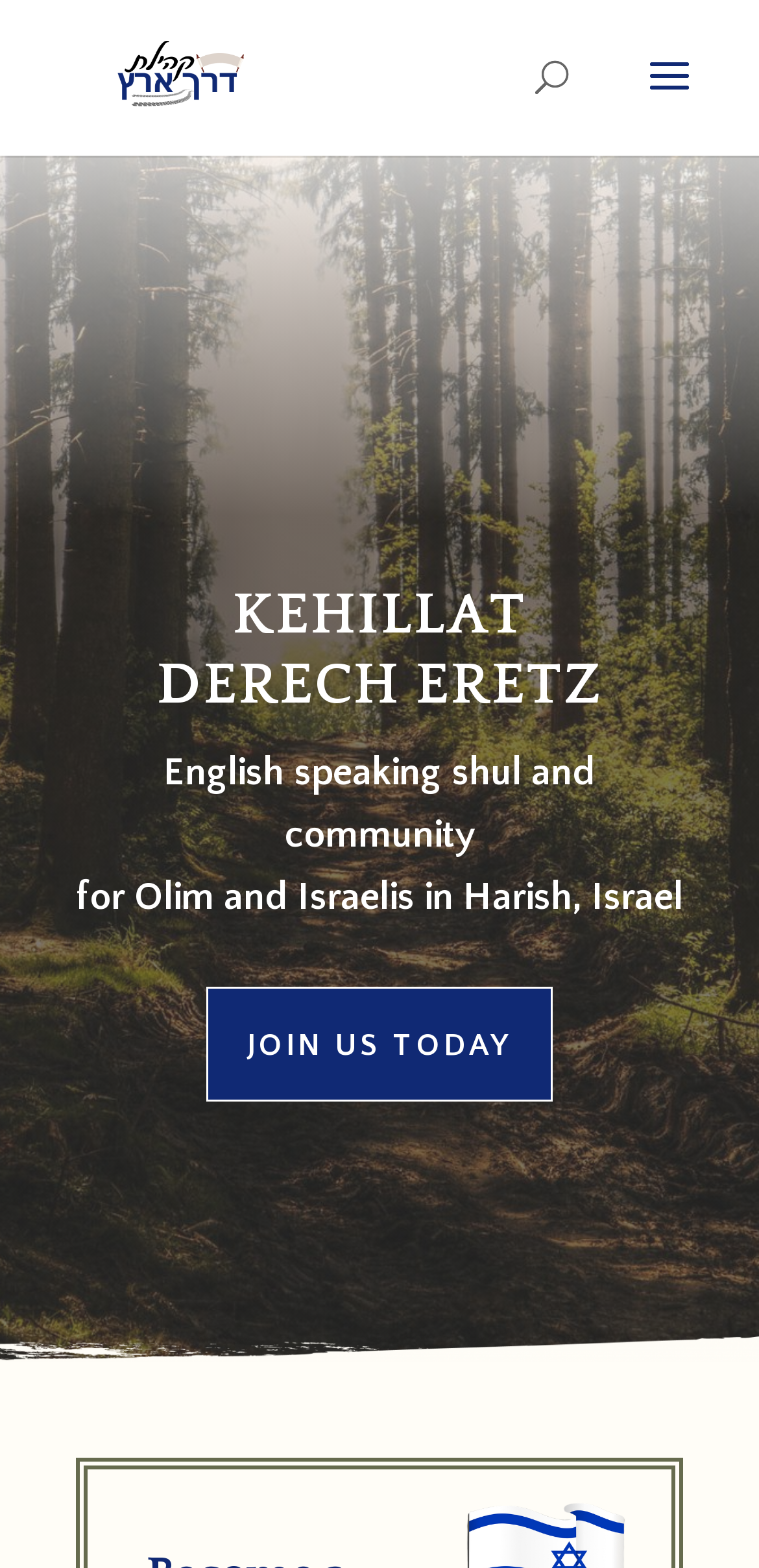Use a single word or phrase to answer this question: 
What is the call to action on the webpage?

JOIN US TODAY